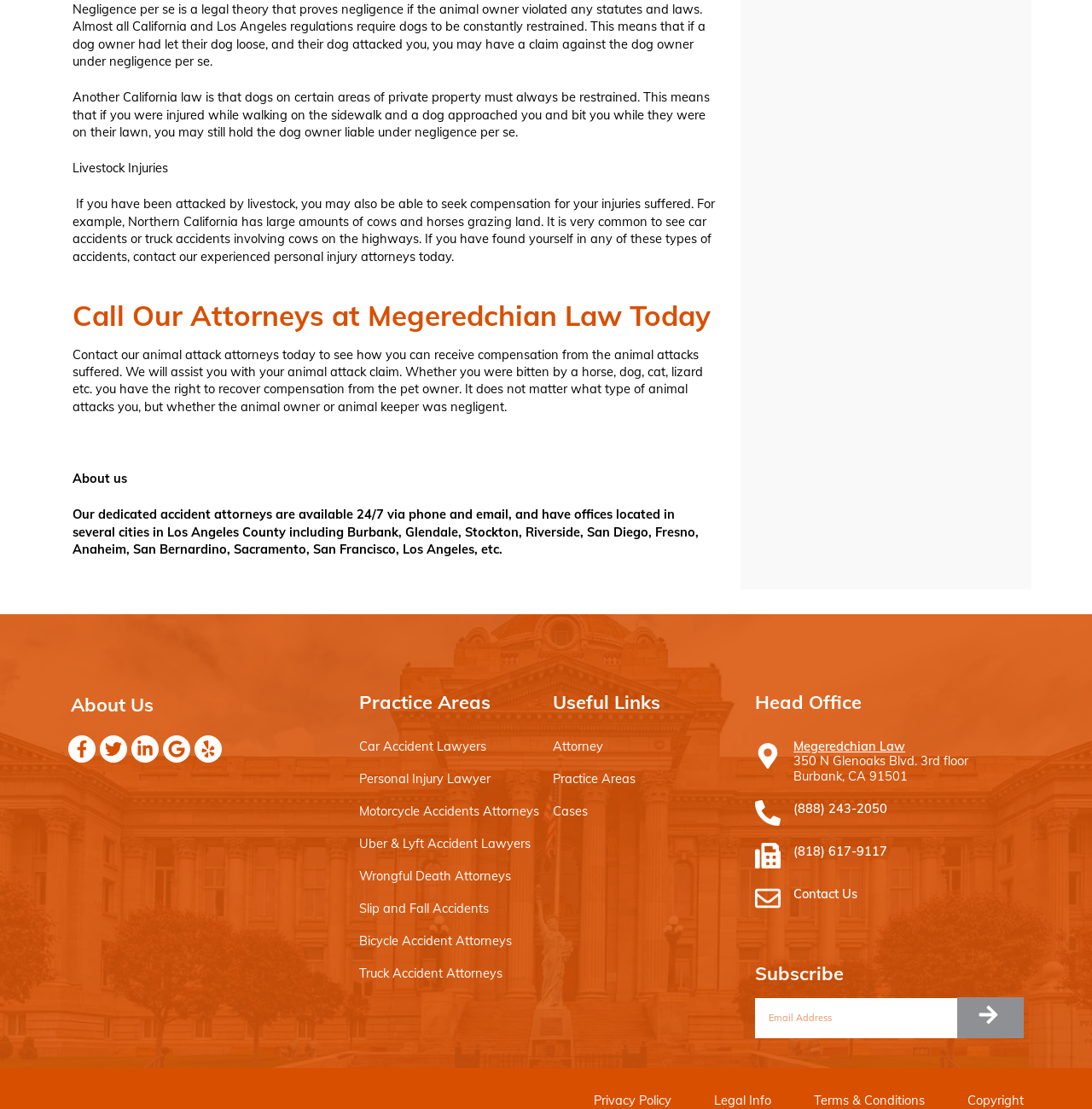Could you locate the bounding box coordinates for the section that should be clicked to accomplish this task: "read about our story".

None